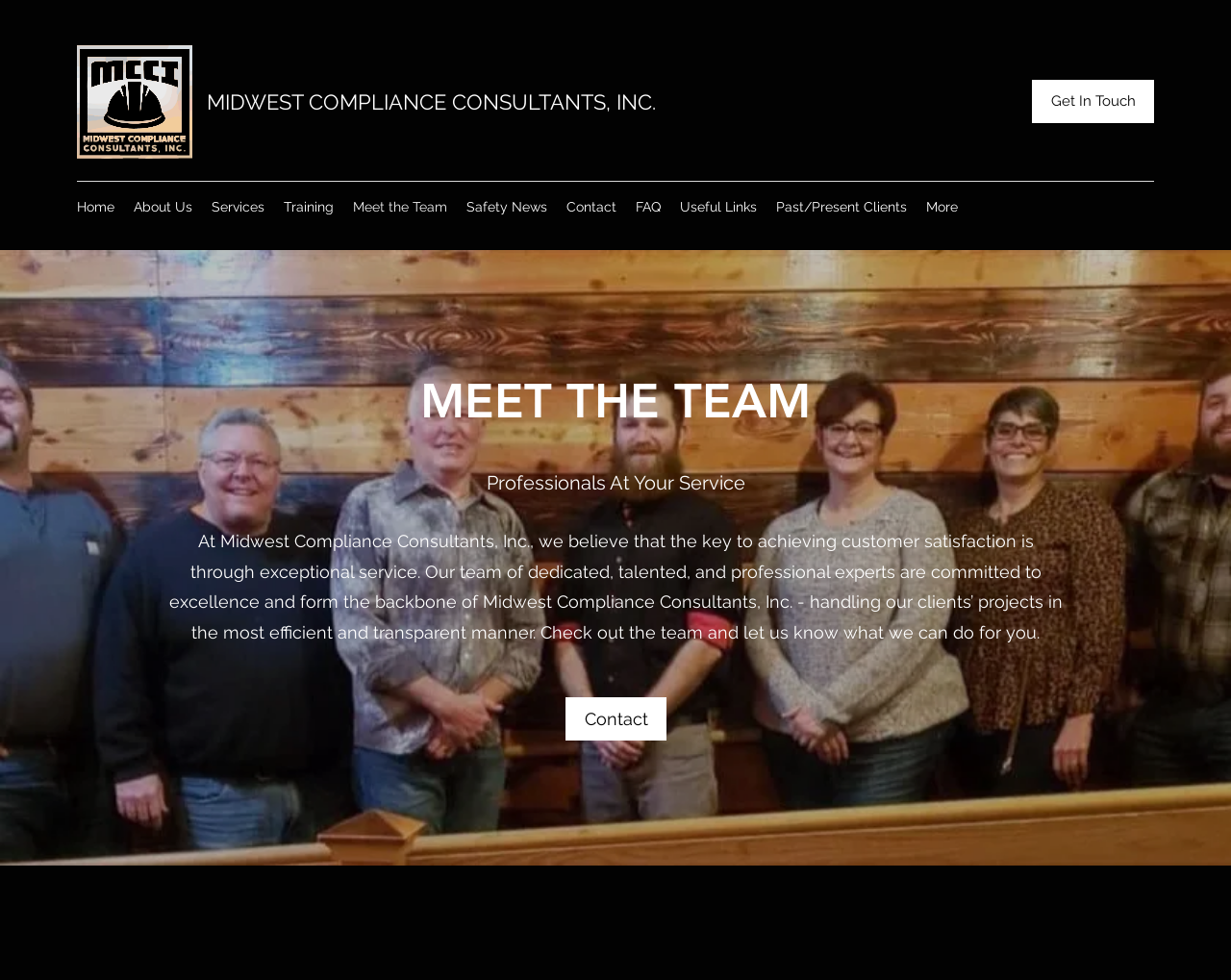How many navigation links are there?
Refer to the image and give a detailed answer to the question.

The navigation links can be found in the navigation element with the text 'Site'. There are 12 links in total, including 'Home', 'About Us', 'Services', 'Training', 'Meet the Team', 'Safety News', 'Contact', 'FAQ', 'Useful Links', 'Past/Present Clients', and 'More'.